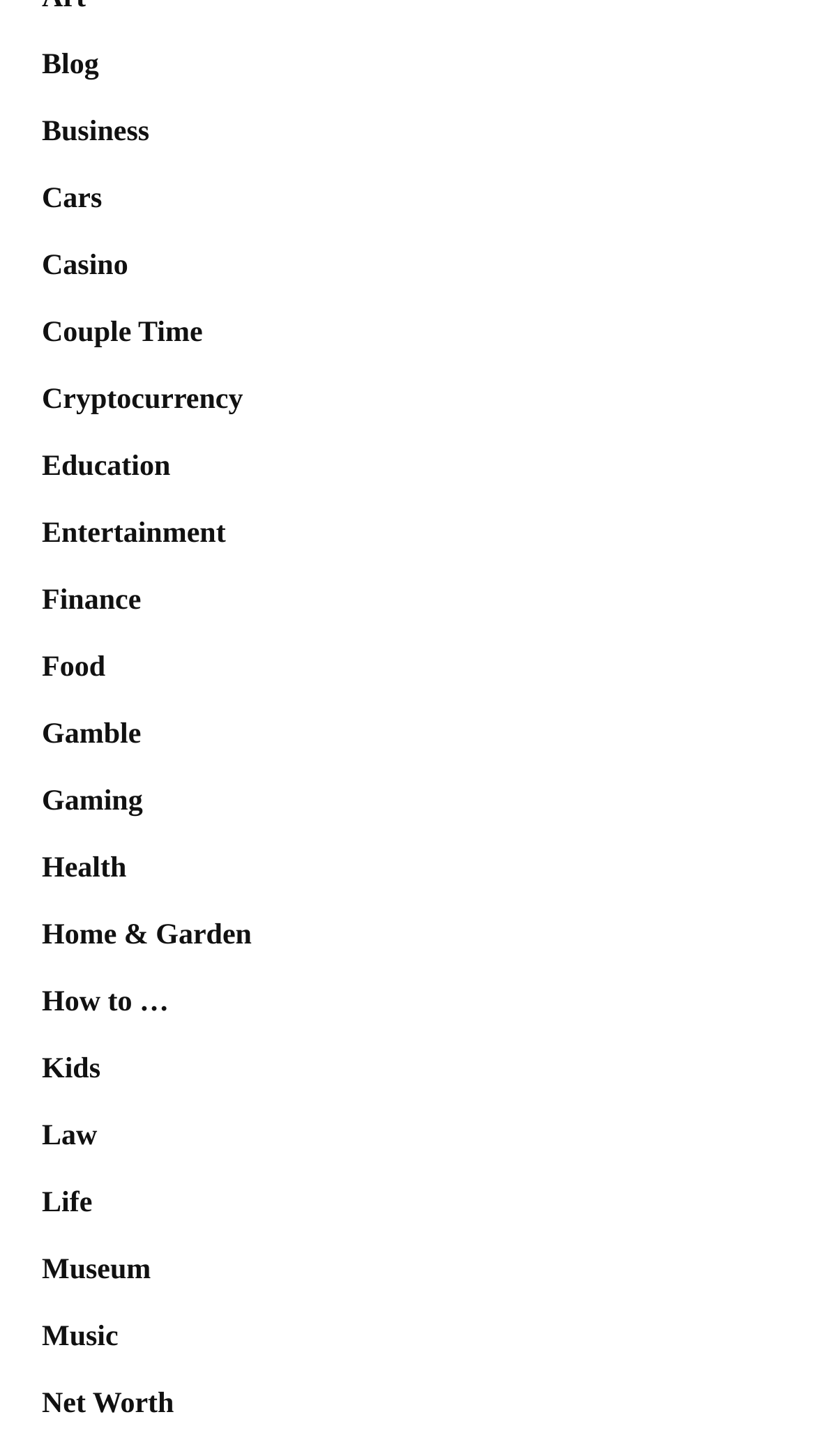Using the given element description, provide the bounding box coordinates (top-left x, top-left y, bottom-right x, bottom-right y) for the corresponding UI element in the screenshot: Education

[0.051, 0.311, 0.209, 0.332]